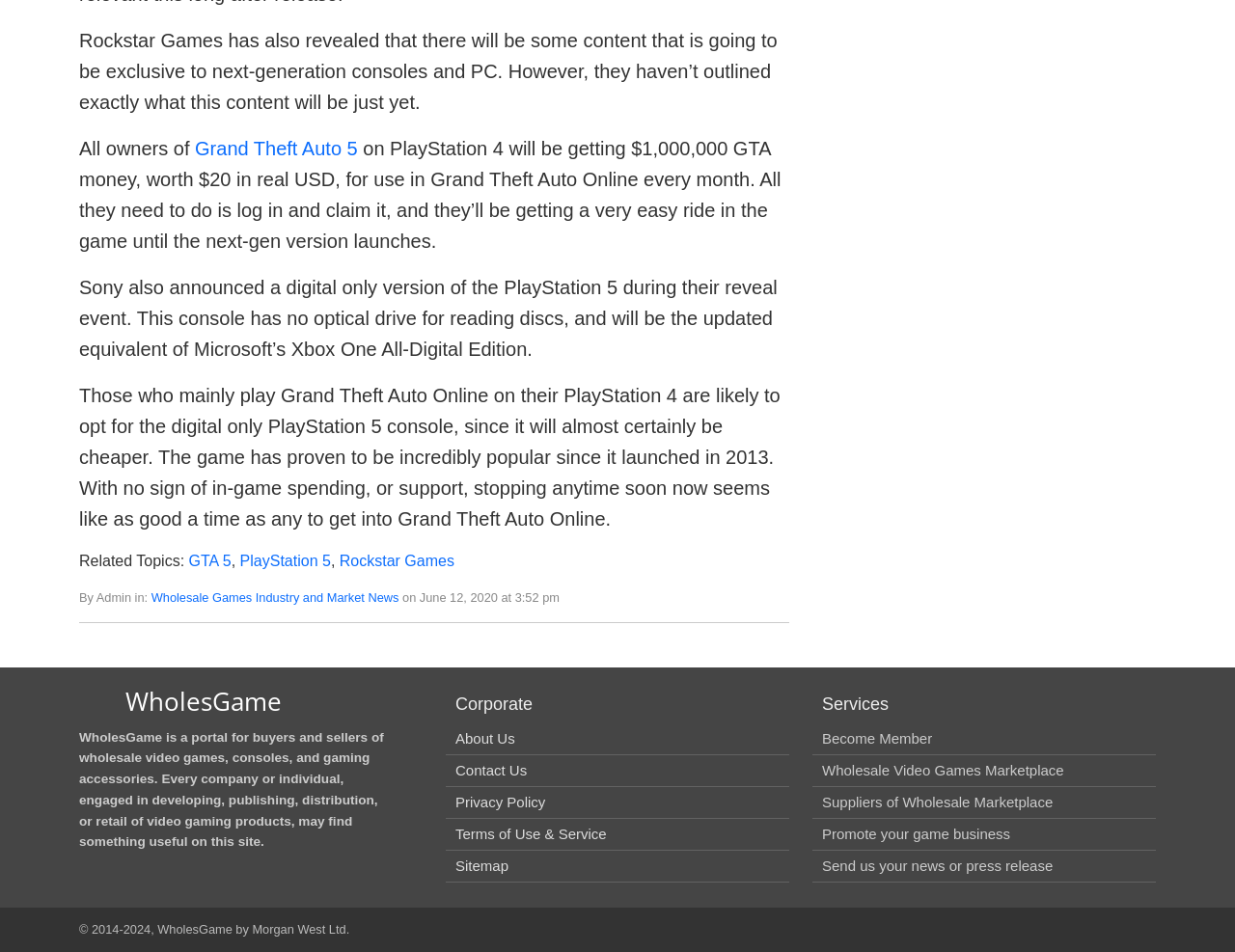Provide a short answer to the following question with just one word or phrase: What is the name of the company that owns WholesGame?

Morgan West Ltd